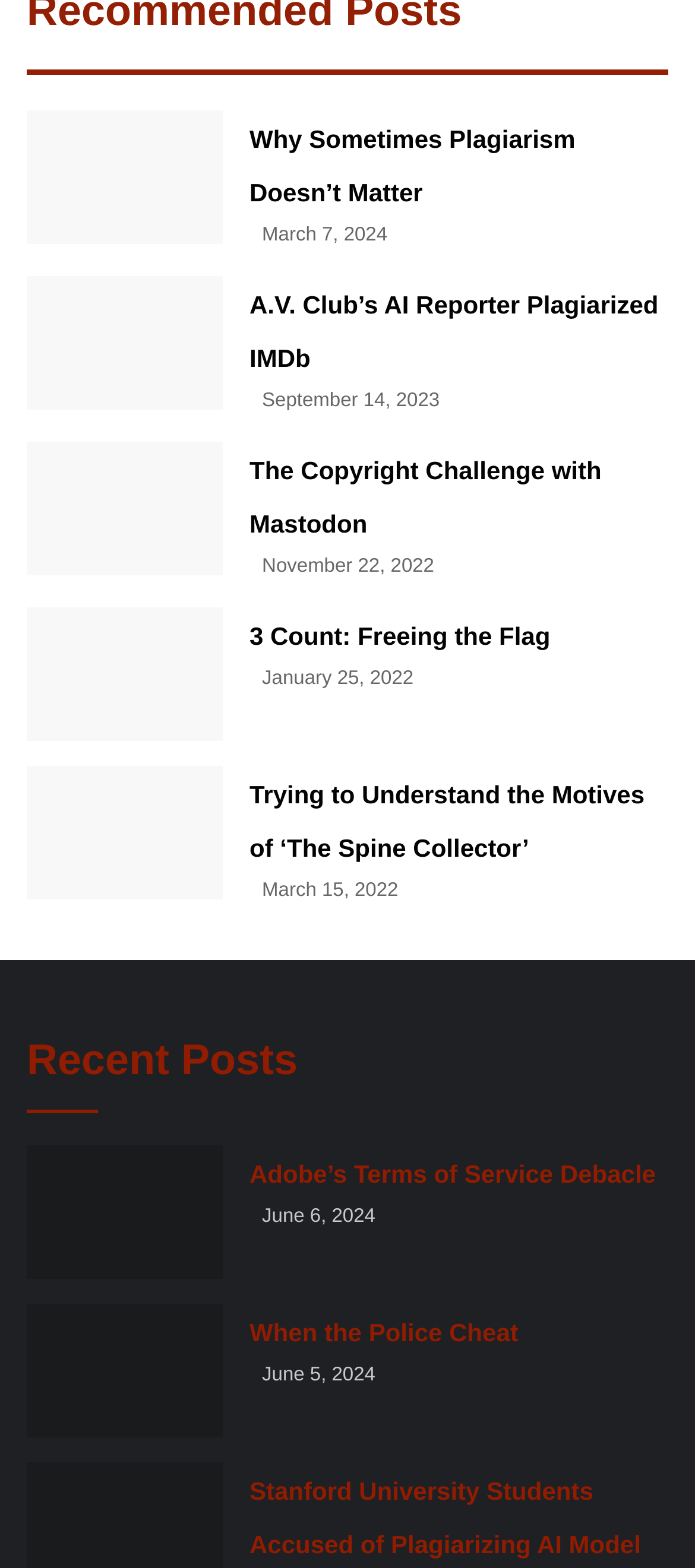Please provide a brief answer to the question using only one word or phrase: 
How many StaticText elements are on the webpage?

9